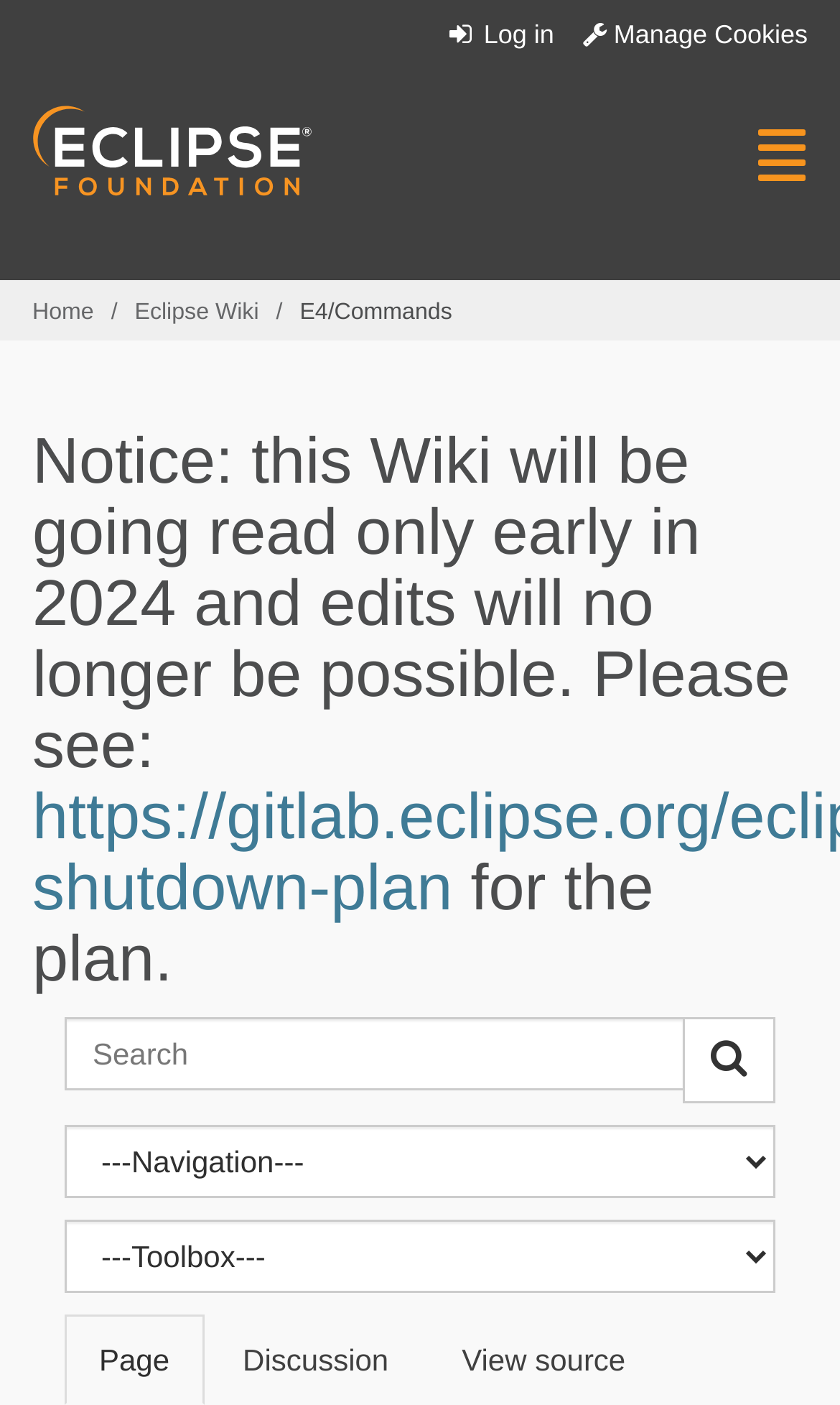Identify the bounding box for the described UI element. Provide the coordinates in (top-left x, top-left y, bottom-right x, bottom-right y) format with values ranging from 0 to 1: search

[0.37, 0.728, 0.478, 0.752]